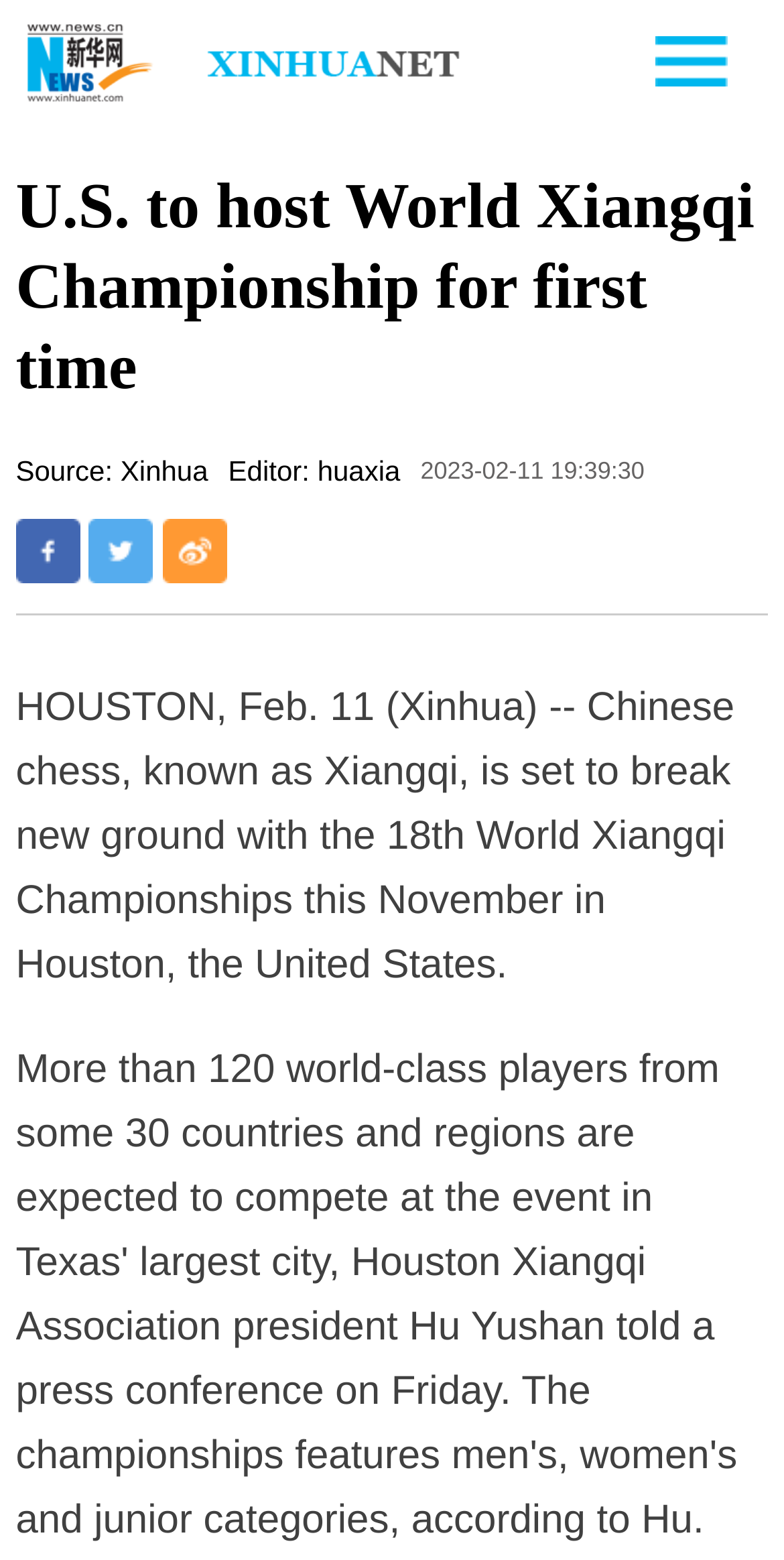Locate the UI element described by title="分享到Twitter" and provide its bounding box coordinates. Use the format (top-left x, top-left y, bottom-right x, bottom-right y) with all values as floating point numbers between 0 and 1.

[0.113, 0.333, 0.196, 0.374]